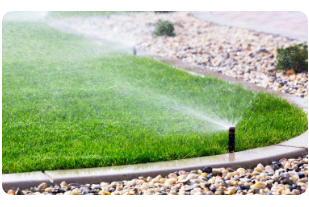Paint a vivid picture of the image with your description.

This image captures a vibrant green lawn being gently watered by a sprinkler system, showcasing the importance of proper lawn care. The sprinkler is strategically positioned on the edge of a well-manicured grass area, efficiently distributing water over the lush turf. Surrounding the lawn, small stones create a neat border, adding an aesthetic contrast to the greenery. The scene emphasizes the beauty of maintaining a healthy lawn, particularly during warmer months, and is likely used to illustrate tips on lawn care in a related article focused on keeping grass healthy and vibrant.